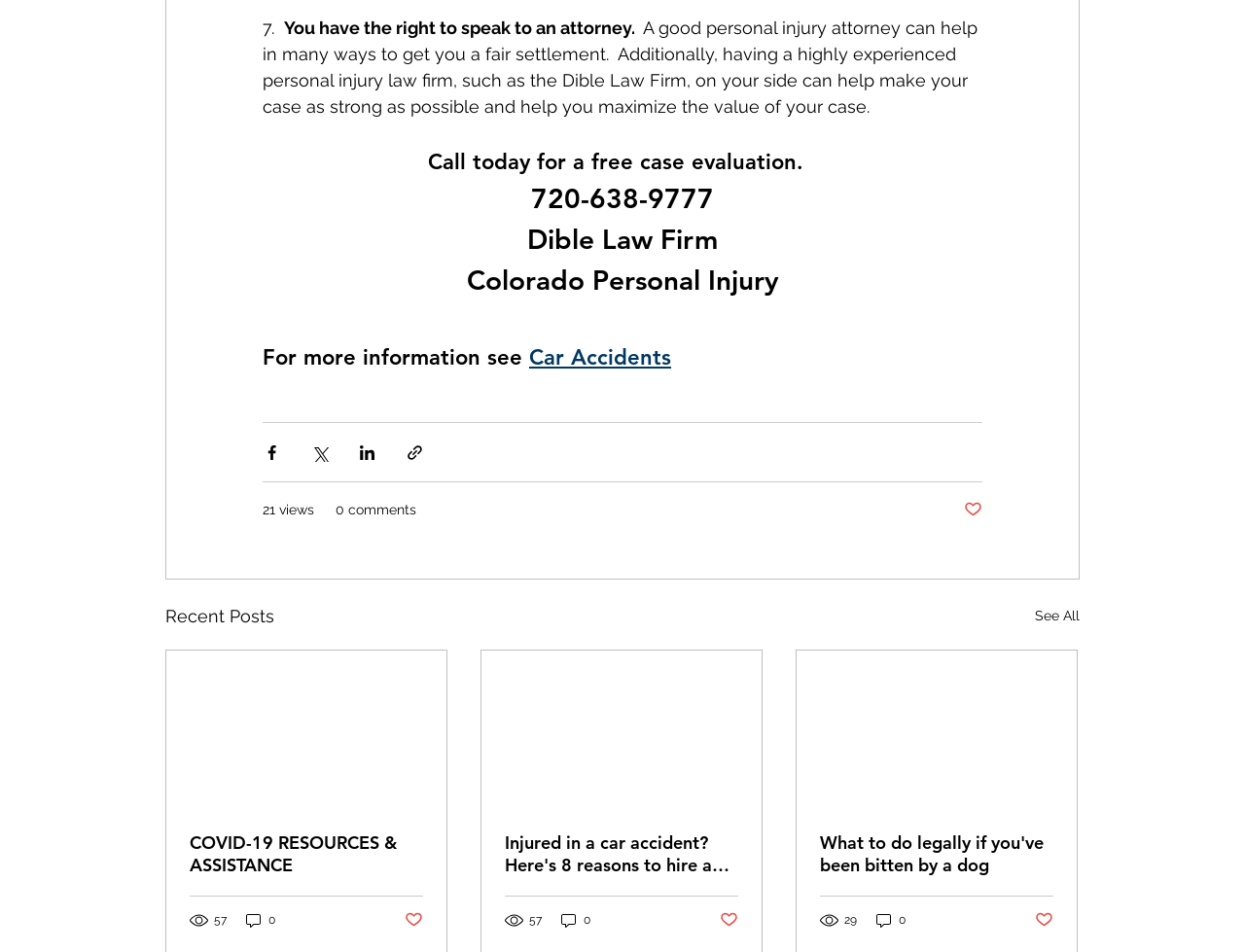Determine the bounding box coordinates of the clickable area required to perform the following instruction: "Call for a free case evaluation". The coordinates should be represented as four float numbers between 0 and 1: [left, top, right, bottom].

[0.211, 0.154, 0.789, 0.187]